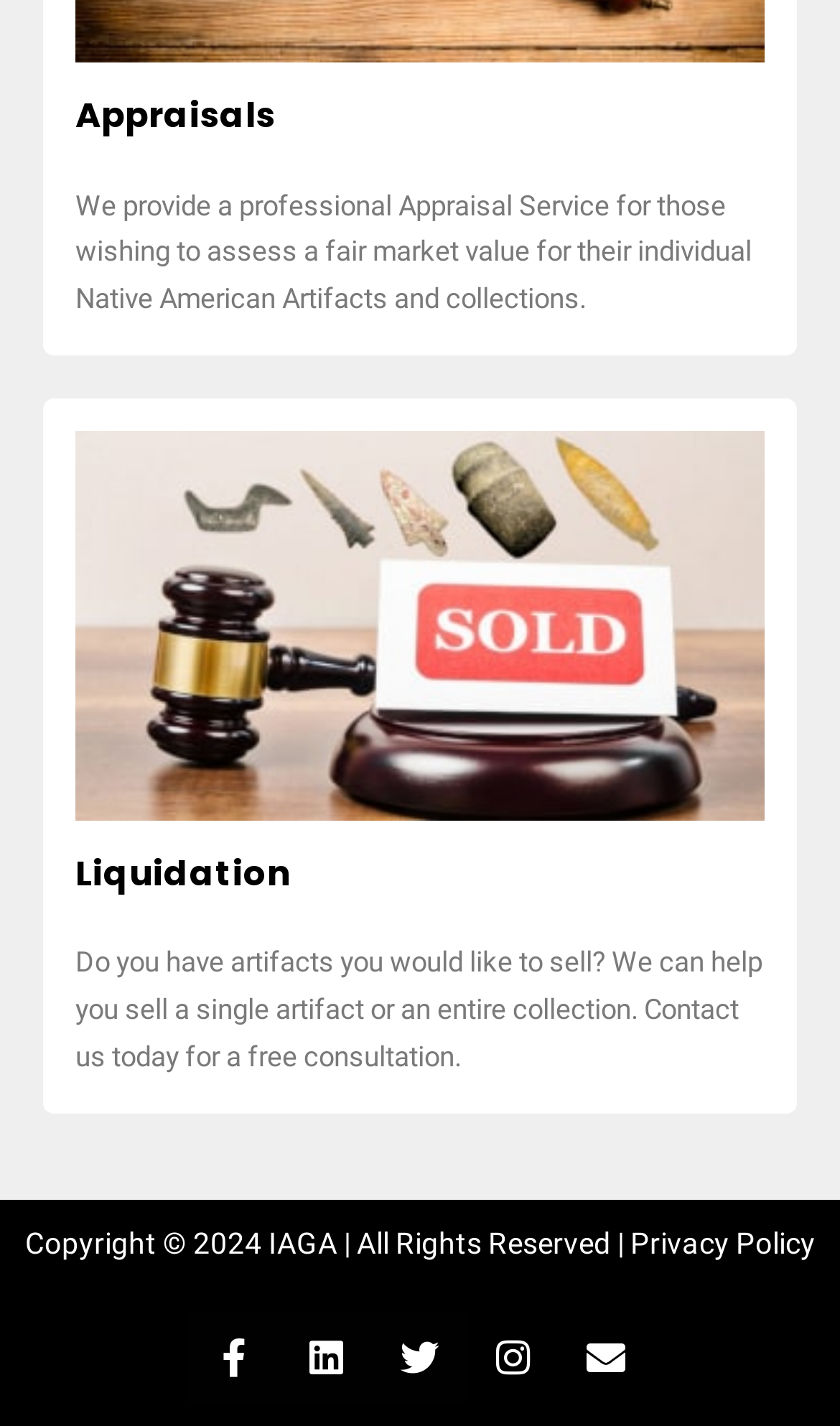What type of artifacts are mentioned on this webpage? Based on the image, give a response in one word or a short phrase.

Native American Artifacts